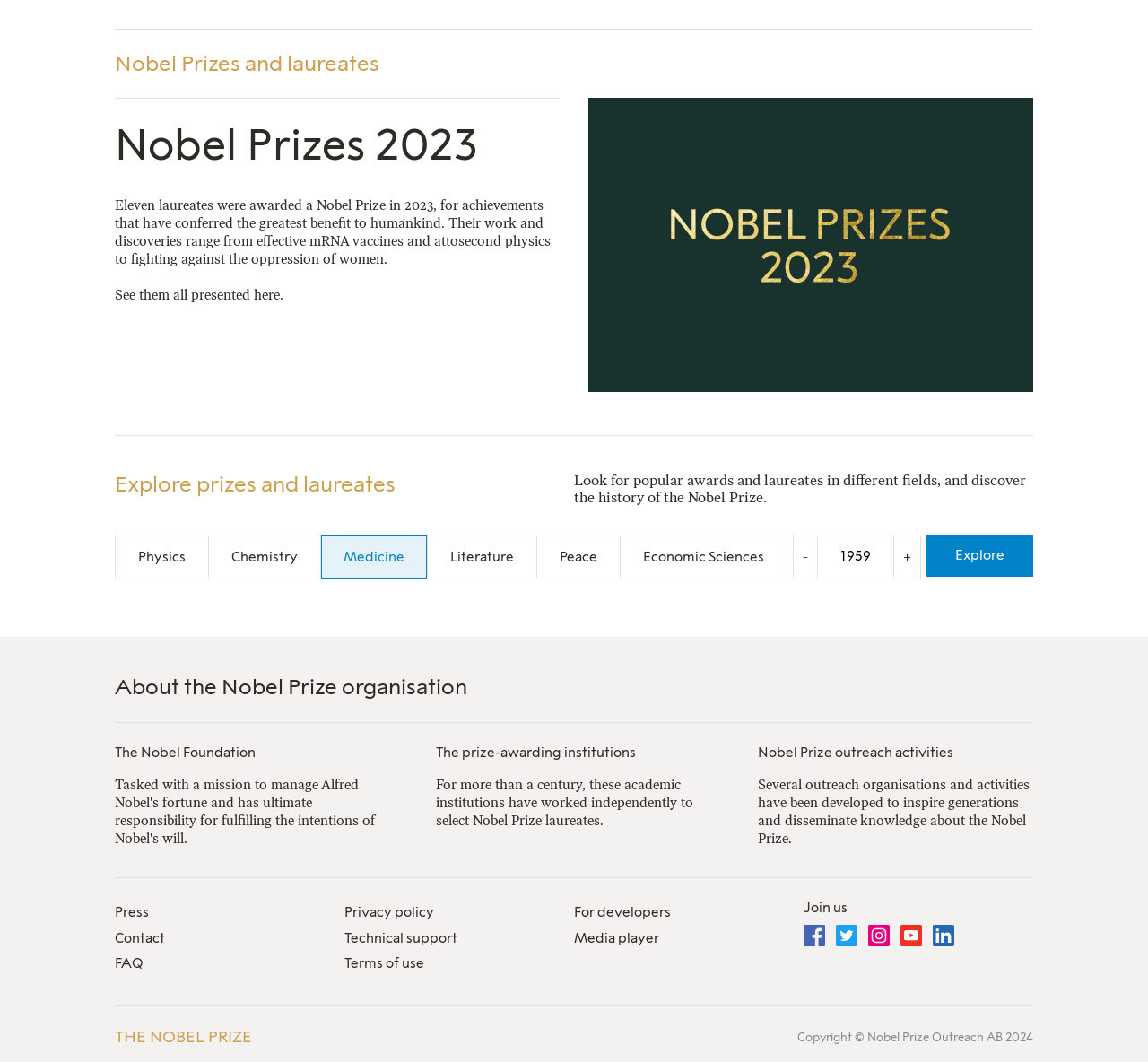Identify the bounding box coordinates of the HTML element based on this description: "Press Contact FAQ".

[0.1, 0.847, 0.3, 0.92]